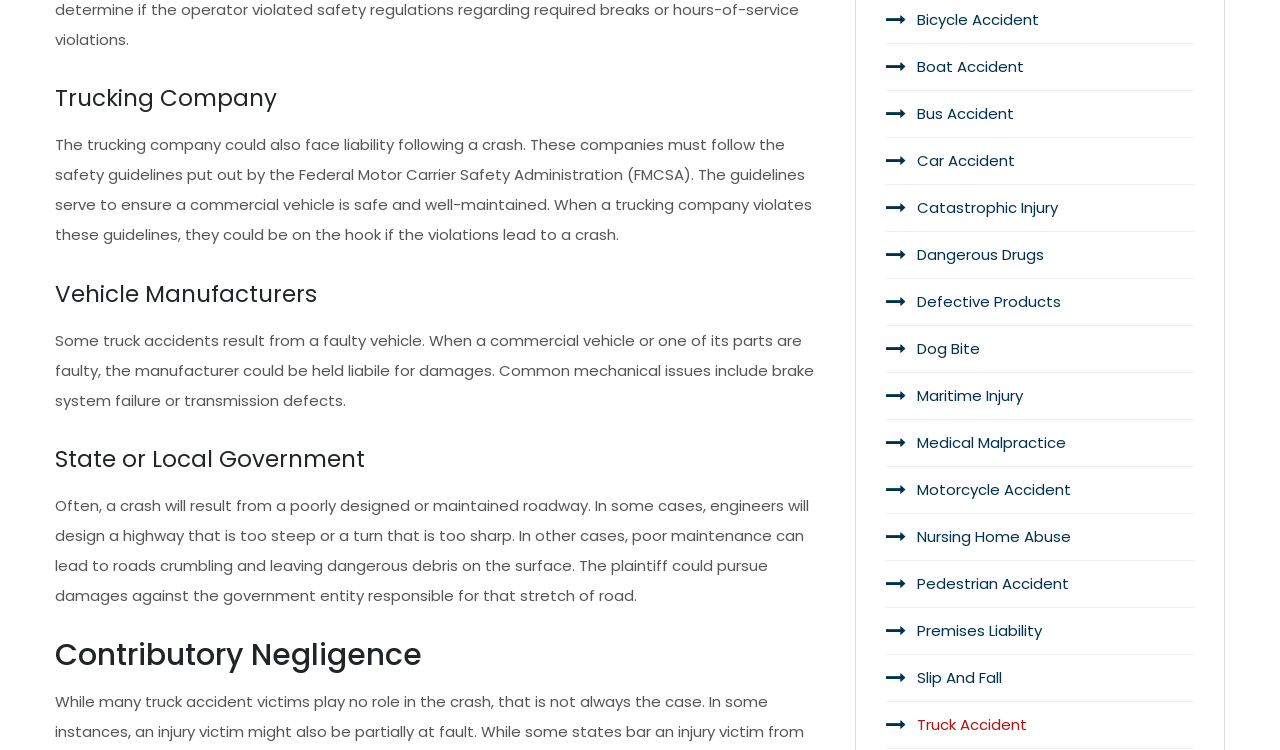Identify the bounding box coordinates for the region of the element that should be clicked to carry out the instruction: "Click on 'Boat Accident'". The bounding box coordinates should be four float numbers between 0 and 1, i.e., [left, top, right, bottom].

[0.704, 0.059, 0.933, 0.12]